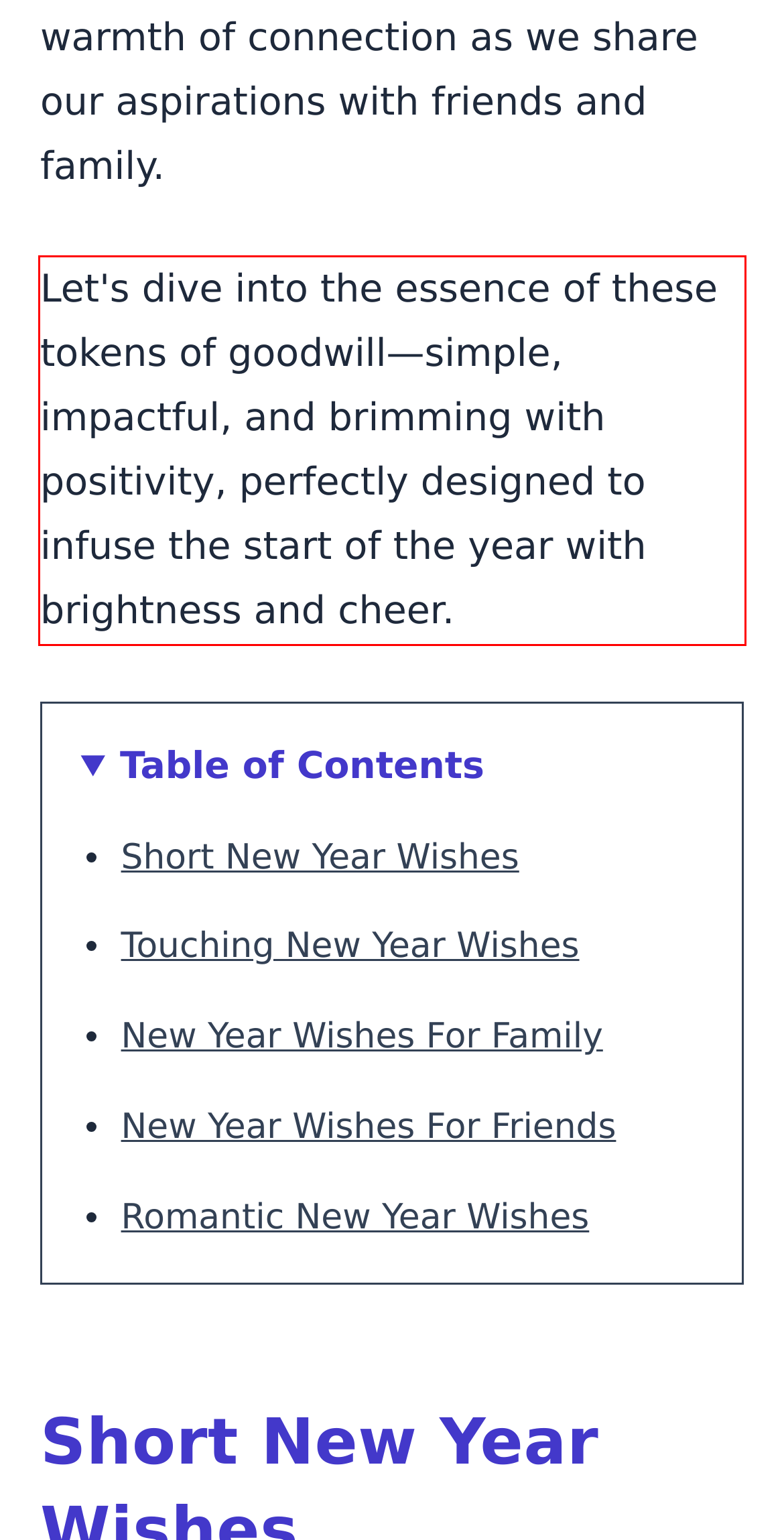Look at the screenshot of the webpage, locate the red rectangle bounding box, and generate the text content that it contains.

Let's dive into the essence of these tokens of goodwill—simple, impactful, and brimming with positivity, perfectly designed to infuse the start of the year with brightness and cheer.